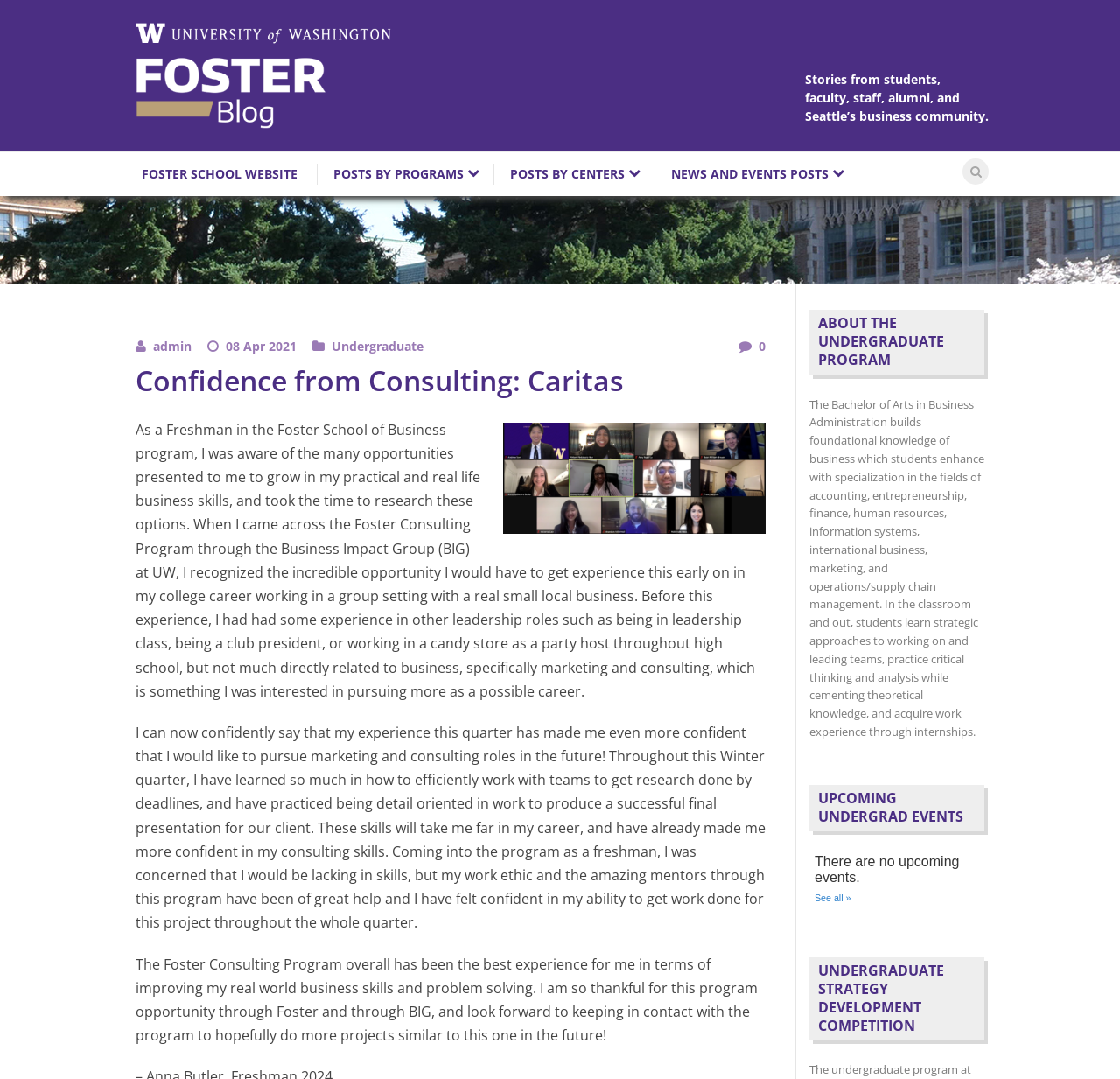Could you highlight the region that needs to be clicked to execute the instruction: "Read posts by programs"?

[0.283, 0.152, 0.428, 0.171]